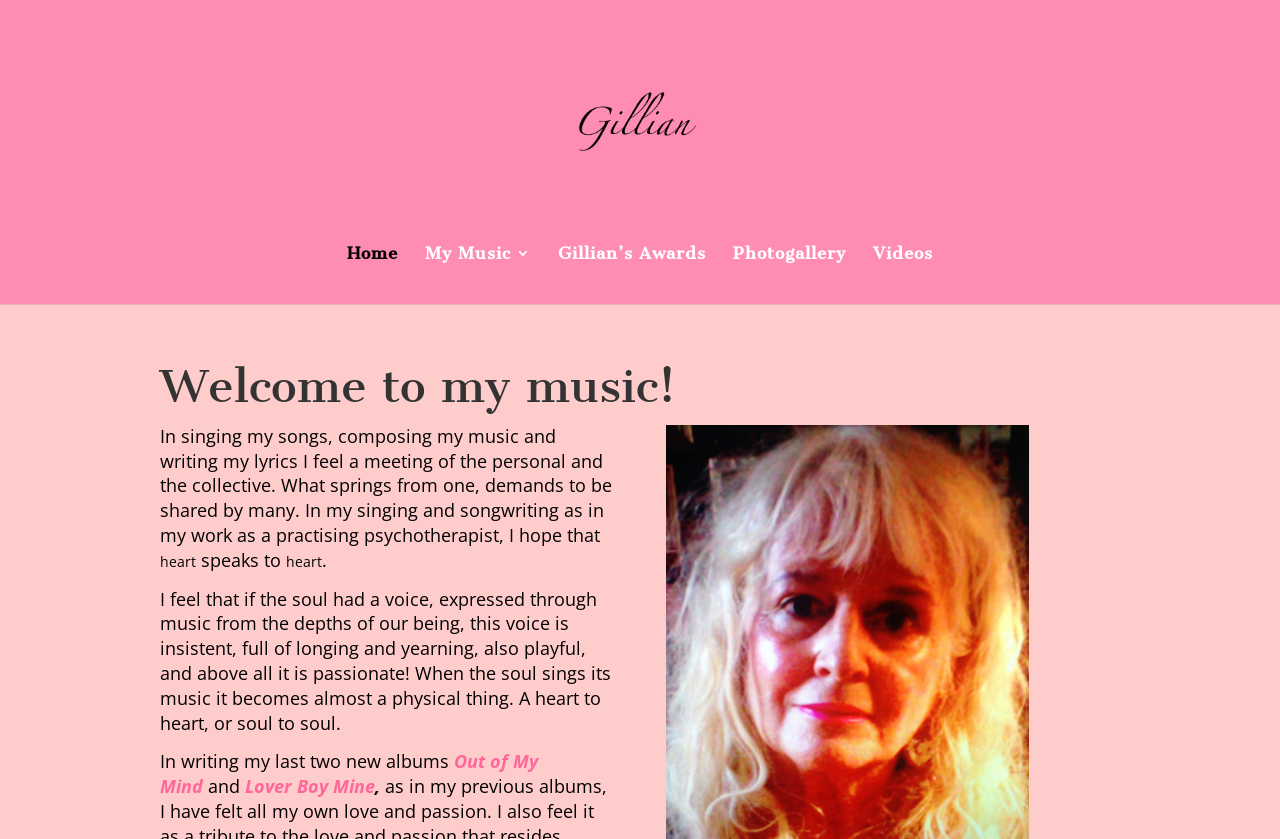Generate a thorough explanation of the webpage's elements.

The webpage is about Gillian Patterson, a jazz musician, singer, songwriter, and writer. At the top, there is a prominent image of Gillian Patterson, accompanied by a link with her name. Below the image, there is a navigation menu with five links: "Home", "My Music 3", "Gillian's Awards", "Photogallery", and "Videos", arranged horizontally from left to right.

The main content of the page is divided into two sections. The first section has a heading "Welcome to my music!" followed by a brief introduction to Gillian's music and songwriting philosophy. The text describes how her music is a meeting of the personal and collective, and how it speaks to the heart. The introduction is written in a poetic and introspective tone.

The second section appears to be a continuation of the introduction, where Gillian describes her music as a physical expression of the soul. The text is written in a lyrical and expressive style, emphasizing the passion and longing in her music. Below this text, there are two links to her albums, "Out of My Mind" and "Lover Boy Mine", separated by a comma.

Overall, the webpage has a simple and clean design, with a focus on showcasing Gillian Patterson's music and artistic personality.